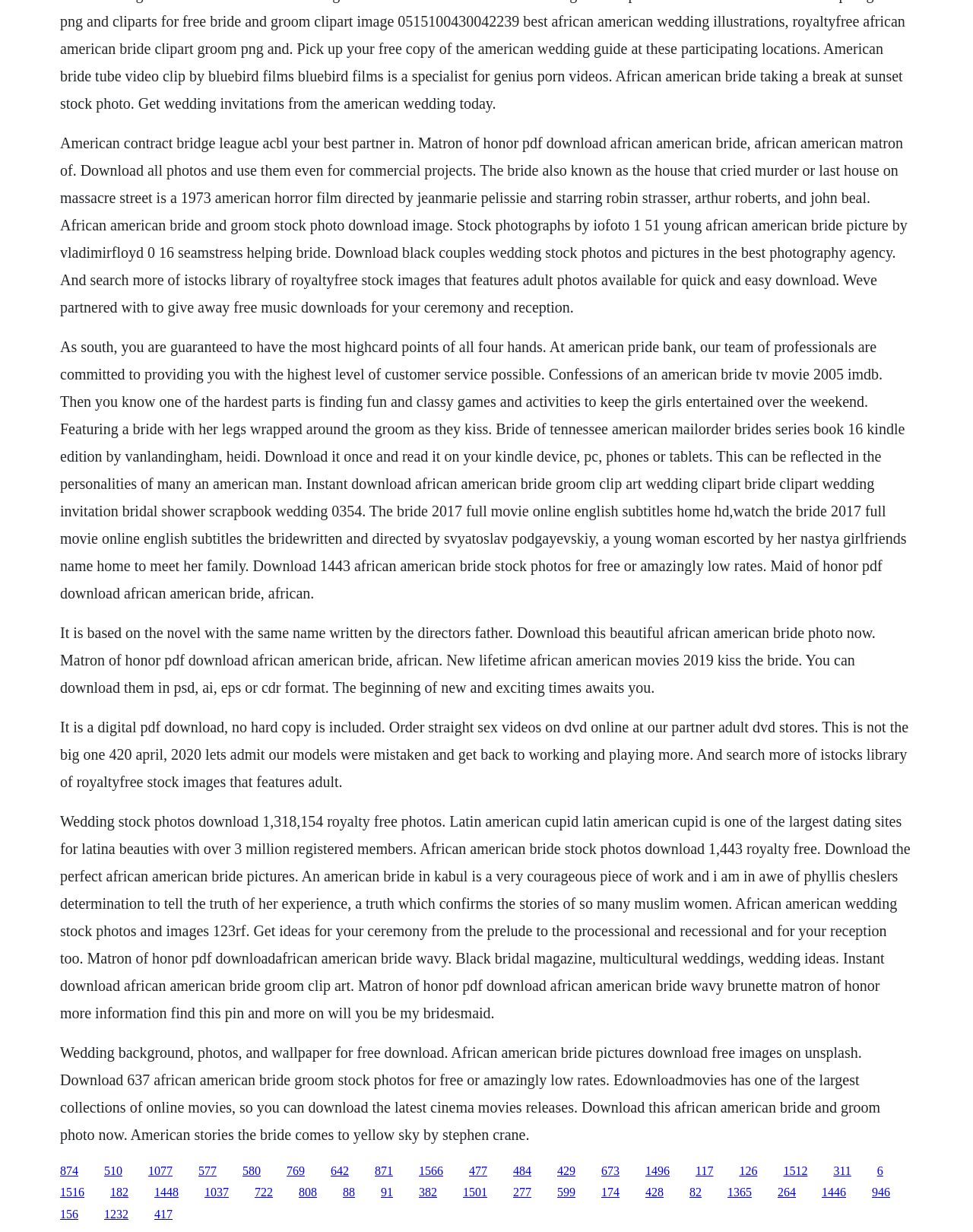Please locate the bounding box coordinates of the element that should be clicked to complete the given instruction: "Visit the webpage about the Bride of Tennessee American Mailorder Brides series".

[0.062, 0.274, 0.932, 0.488]